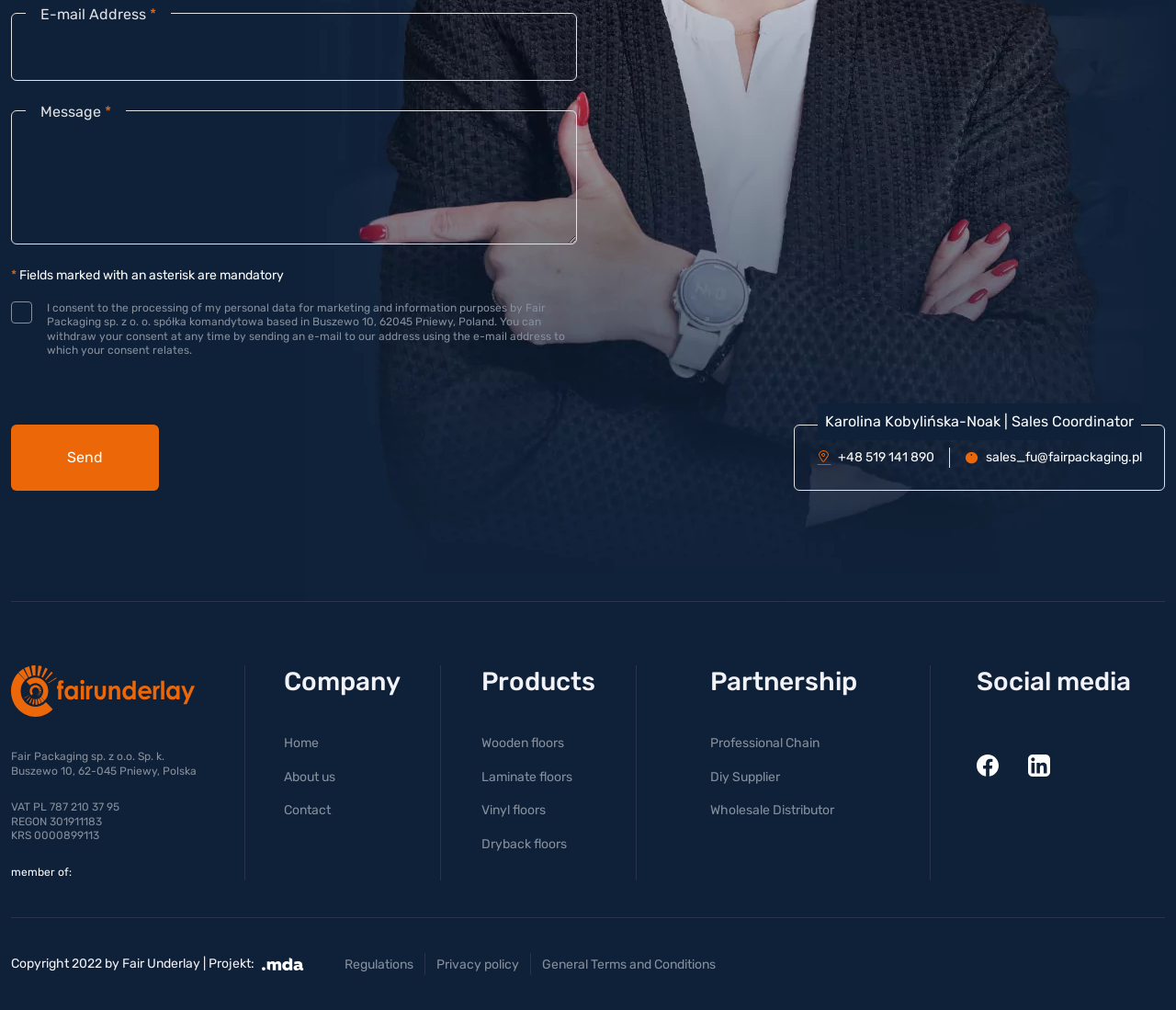Based on the image, give a detailed response to the question: What is the job title of Karolina Kobylińska-Noak?

I found Karolina Kobylińska-Noak's name and job title mentioned on the webpage. Her job title is 'Sales Coordinator'.